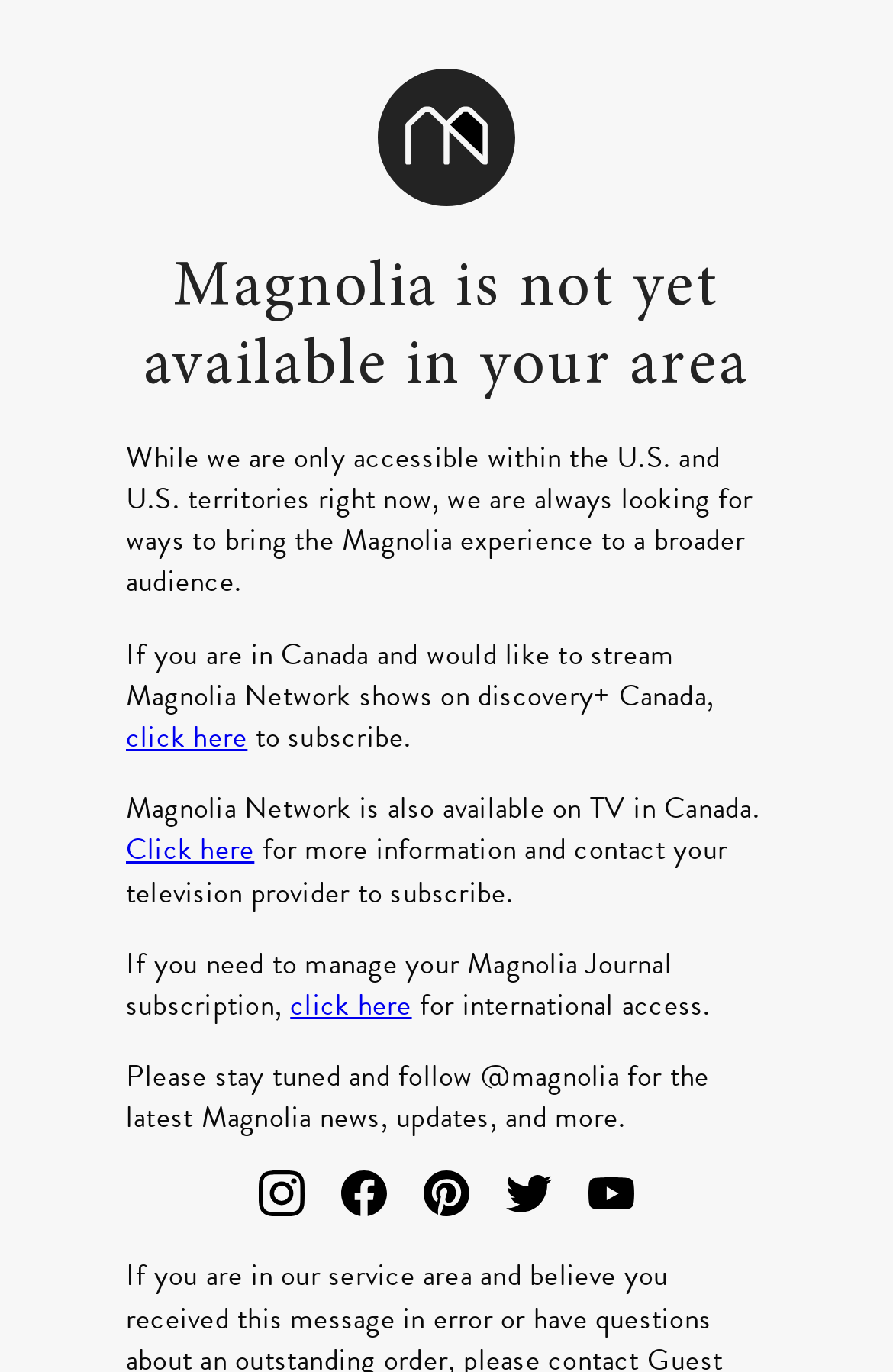Locate the coordinates of the bounding box for the clickable region that fulfills this instruction: "Click the 'click here' link to manage your Magnolia Journal subscription".

[0.325, 0.718, 0.461, 0.748]